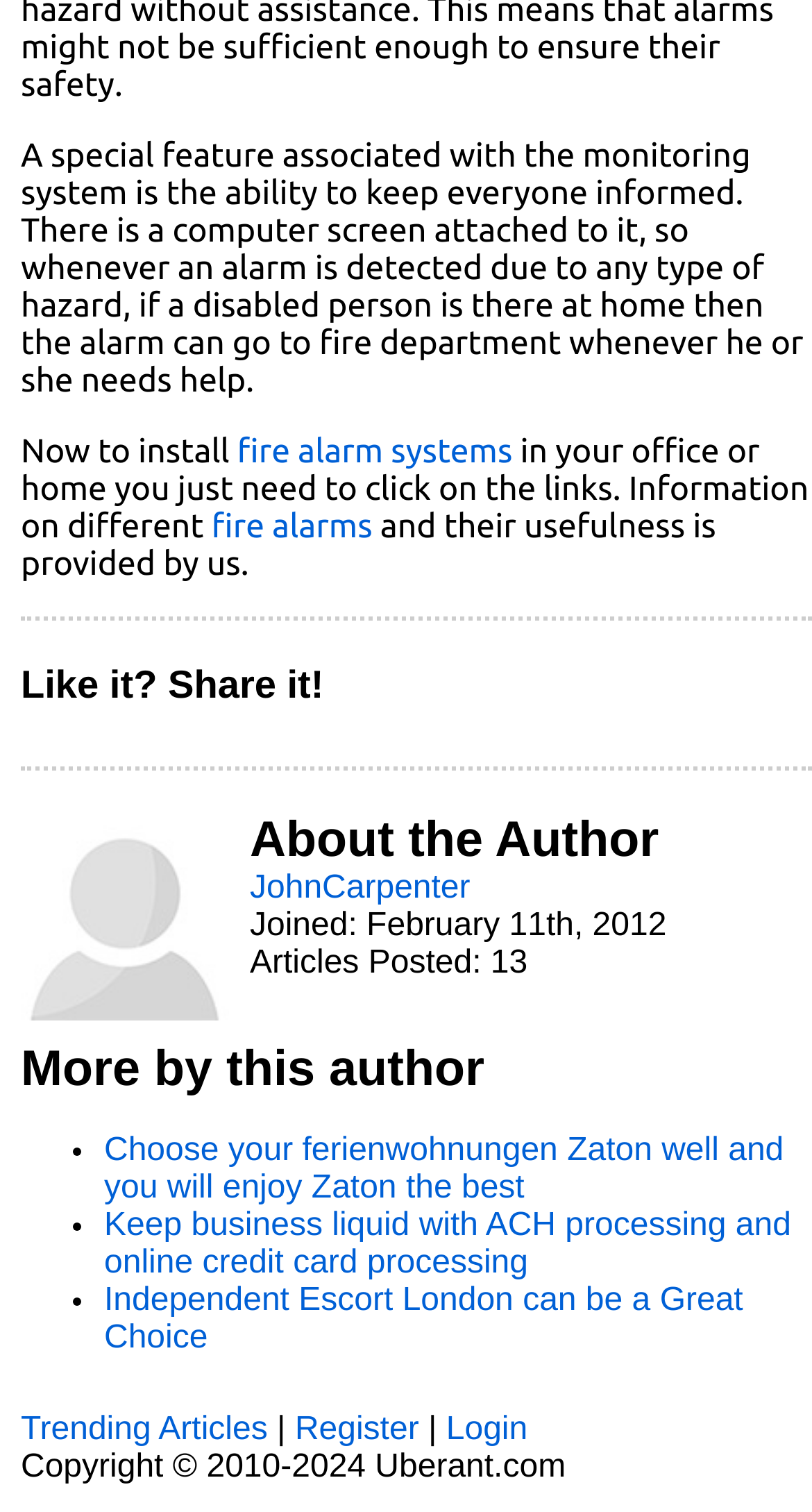Please identify the bounding box coordinates of the clickable area that will fulfill the following instruction: "View 'More by this author'". The coordinates should be in the format of four float numbers between 0 and 1, i.e., [left, top, right, bottom].

[0.026, 0.689, 1.0, 0.727]